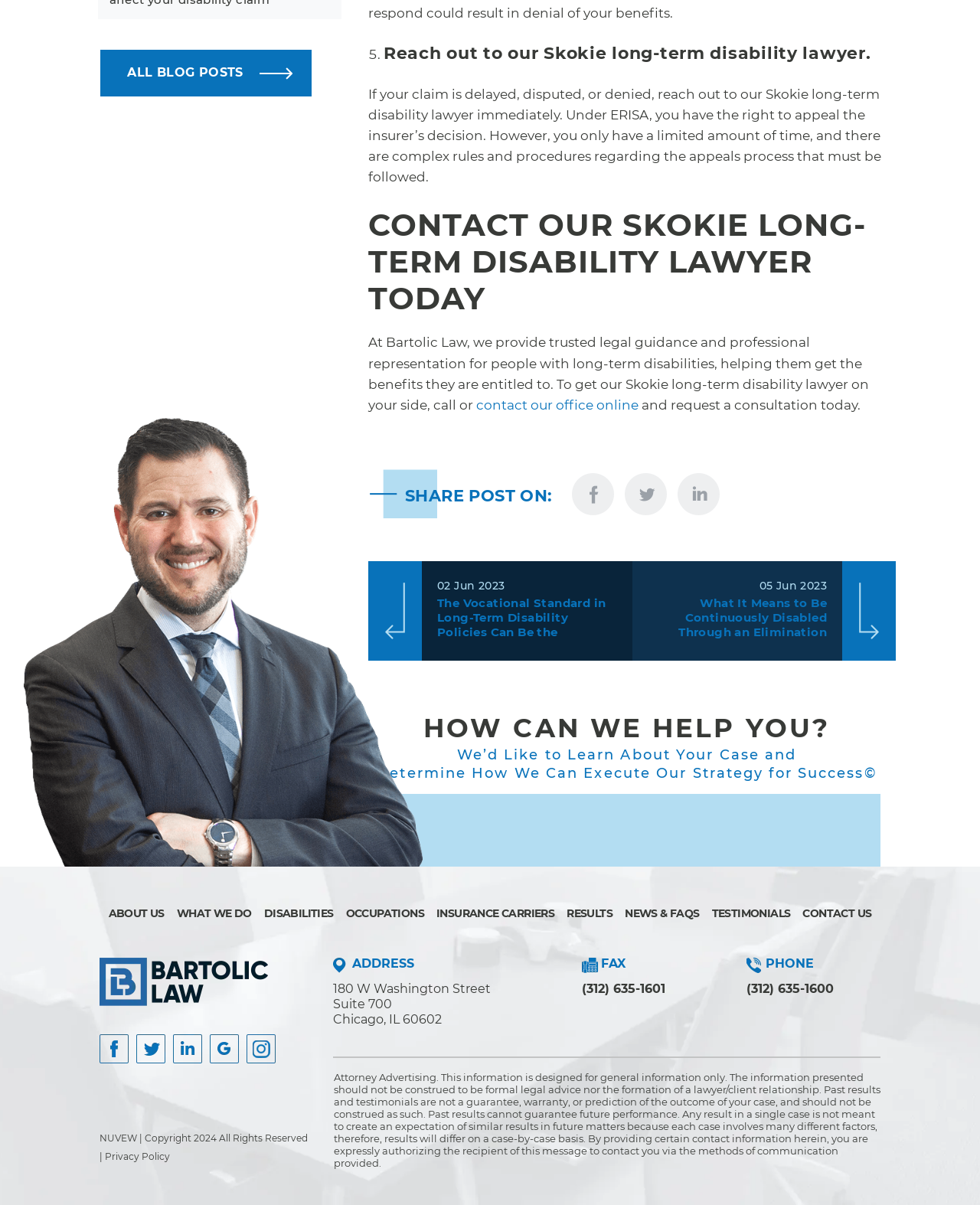Can you find the bounding box coordinates for the UI element given this description: "Contact Us"? Provide the coordinates as four float numbers between 0 and 1: [left, top, right, bottom].

[0.813, 0.752, 0.889, 0.764]